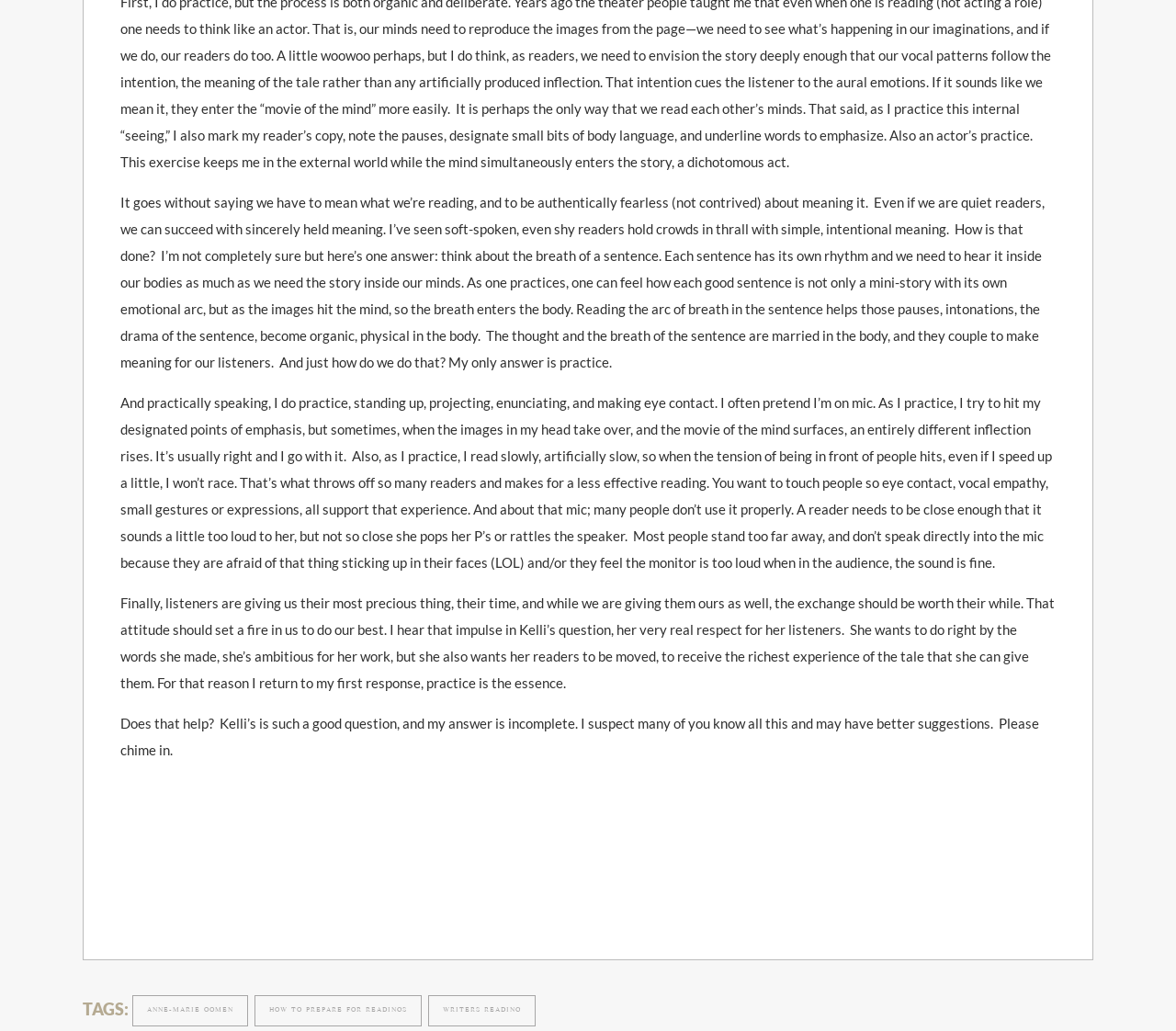Using the webpage screenshot and the element description how to prepare for readings, determine the bounding box coordinates. Specify the coordinates in the format (top-left x, top-left y, bottom-right x, bottom-right y) with values ranging from 0 to 1.

[0.216, 0.965, 0.359, 0.996]